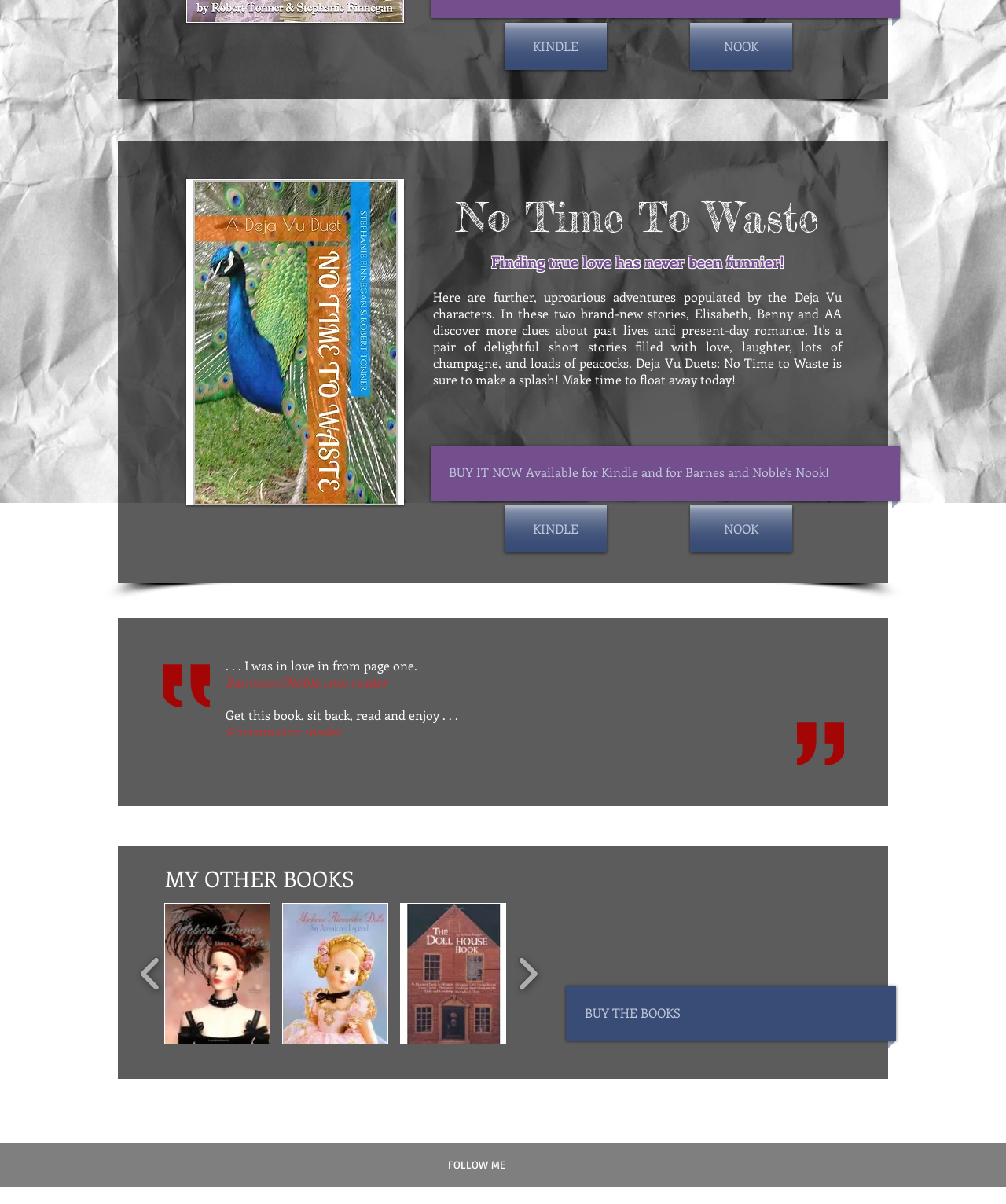For the element described, predict the bounding box coordinates as (top-left x, top-left y, bottom-right x, bottom-right y). All values should be between 0 and 1. Element description: aria-describedby="SldrGllry0-play-button-description" aria-label="play forward"

[0.507, 0.773, 0.542, 0.844]